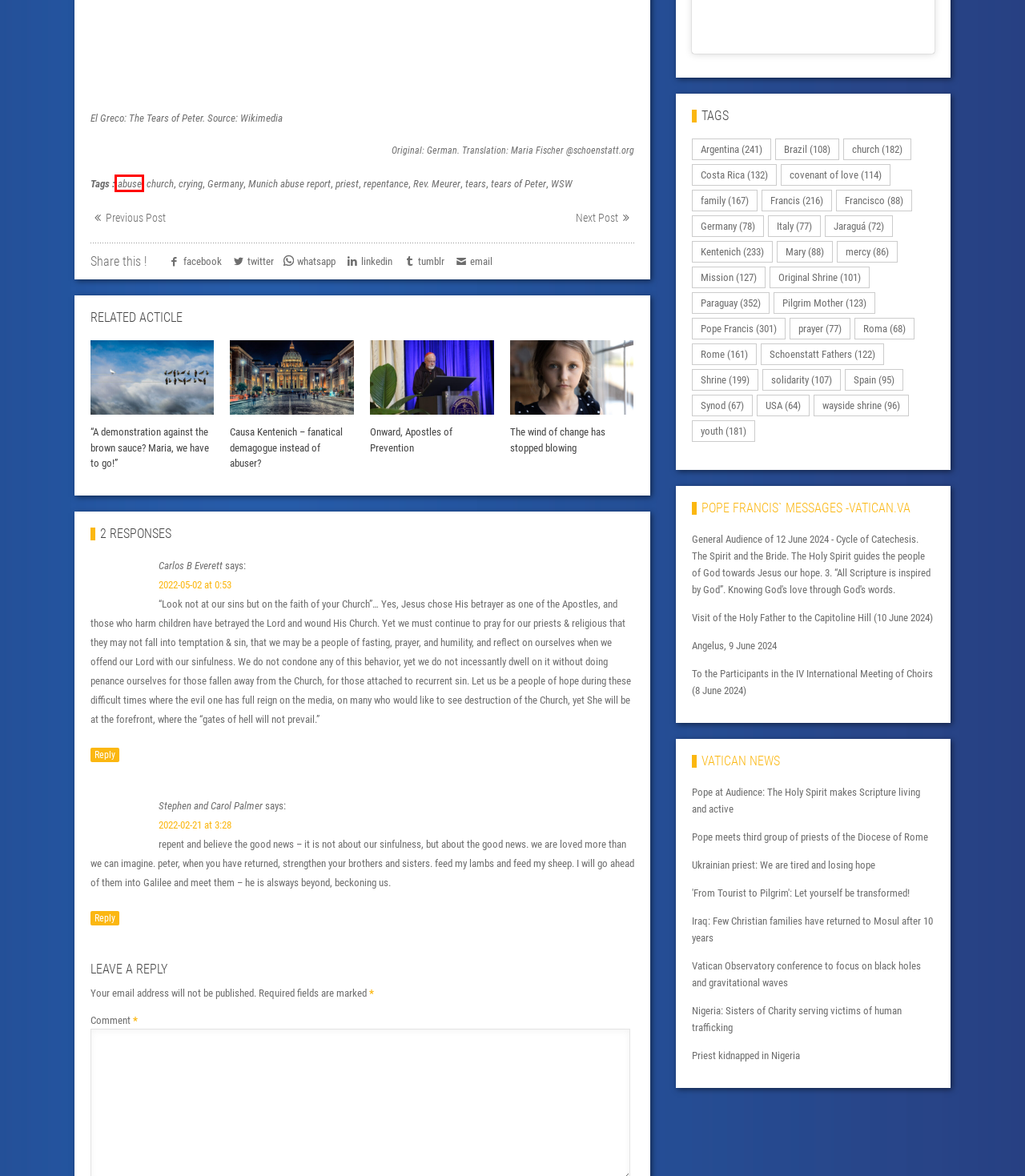Analyze the screenshot of a webpage with a red bounding box and select the webpage description that most accurately describes the new page resulting from clicking the element inside the red box. Here are the candidates:
A. Pilgrim Mother Archives – Schoenstatt.org
B. abuse Archives – Schoenstatt.org
C. Roma Archives – Schoenstatt.org
D. Munich abuse report Archives – Schoenstatt.org
E. Germany Archives – Schoenstatt.org
F. In the Wind of the Holy Spirit - The Chapter of the Schoenstatt Women's Federation – Schoenstatt.org
G. Angelus, 9 June 2024 | Francis
H. youth Archives – Schoenstatt.org

B